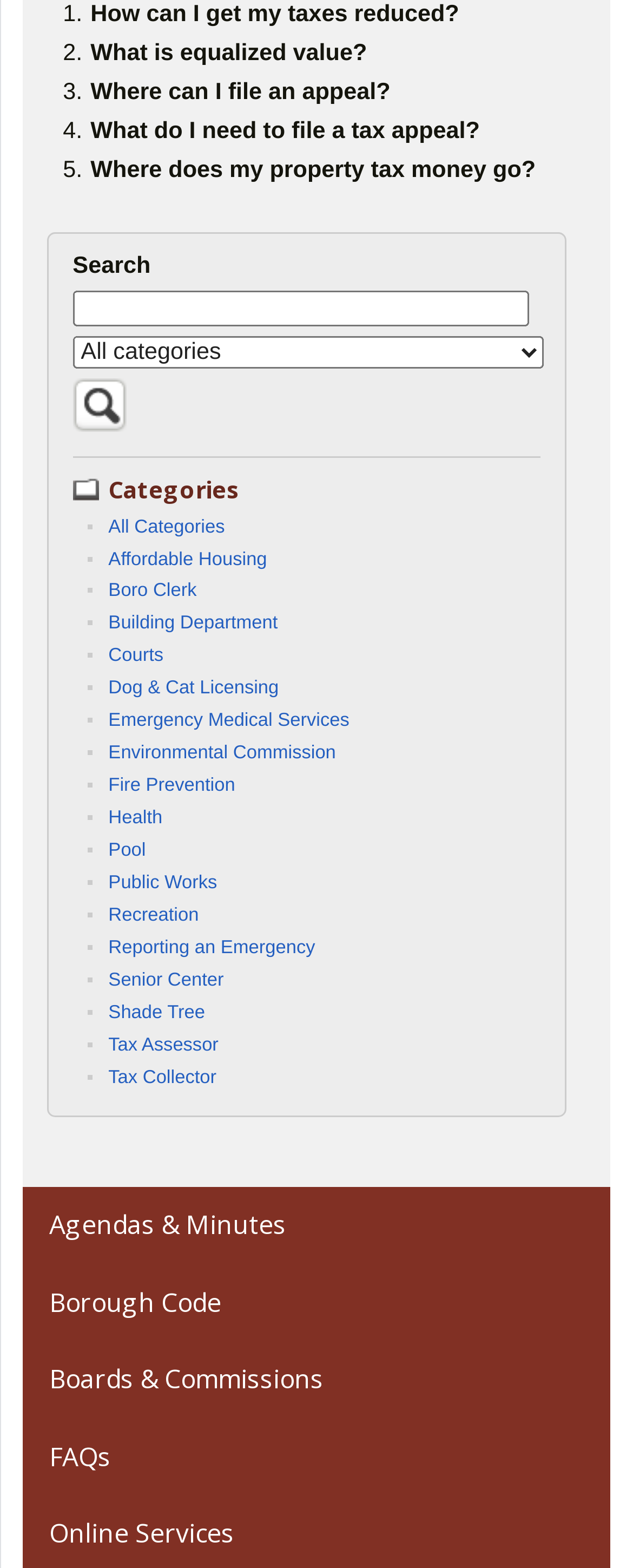What is the relationship between the links 'Tax Assessor' and 'Tax Collector'?
Answer the question in a detailed and comprehensive manner.

The links 'Tax Assessor' and 'Tax Collector' are likely related to each other, as they both deal with taxes. The Tax Assessor may be responsible for assessing the value of properties, while the Tax Collector is responsible for collecting taxes. They may be two separate departments or roles within the government.